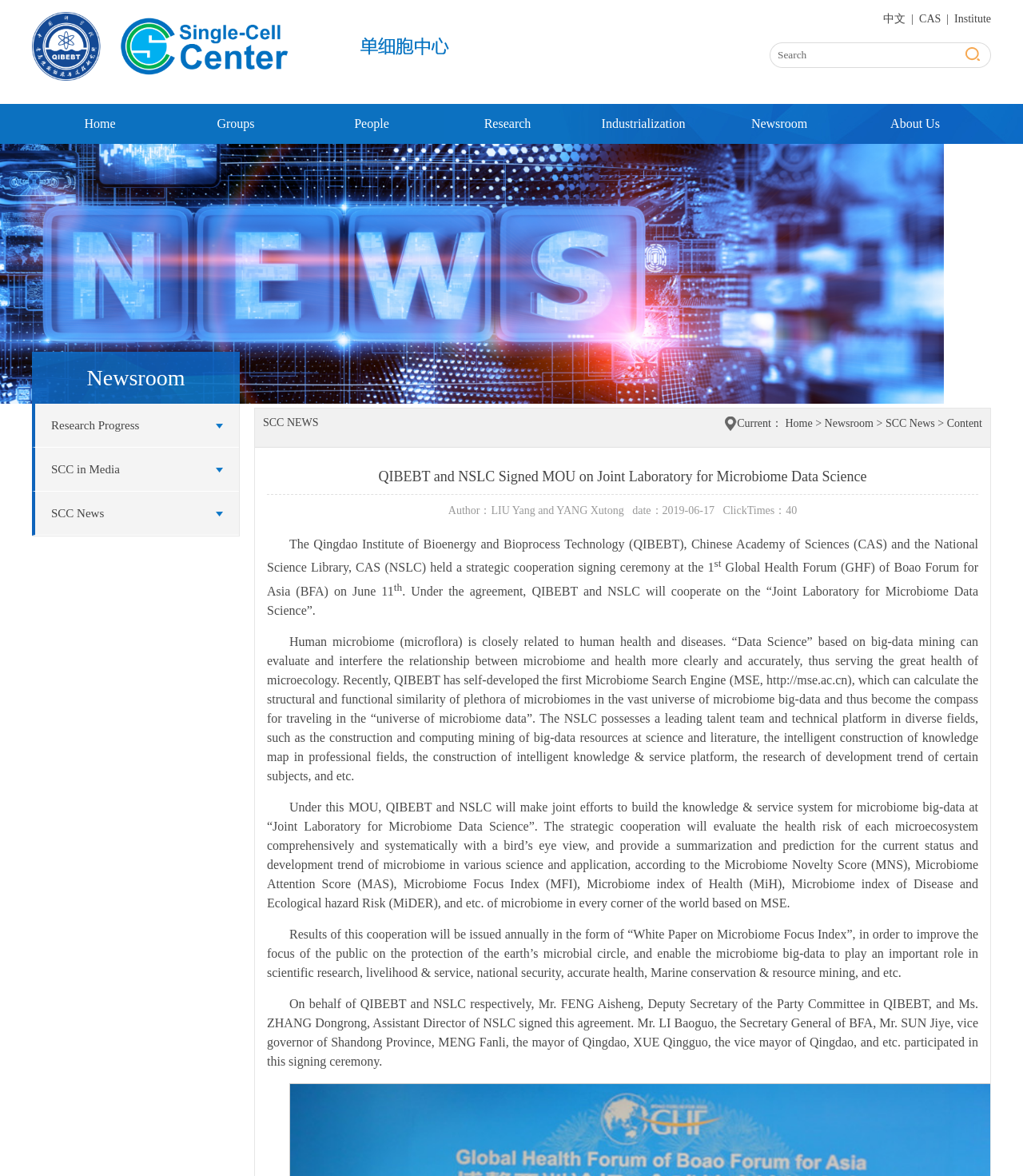Review the image closely and give a comprehensive answer to the question: What is the title of the news article?

I found the title of the news article by looking at the heading element on the webpage, which is 'QIBEBT and NSLC Signed MOU on Joint Laboratory for Microbiome Data Science'.